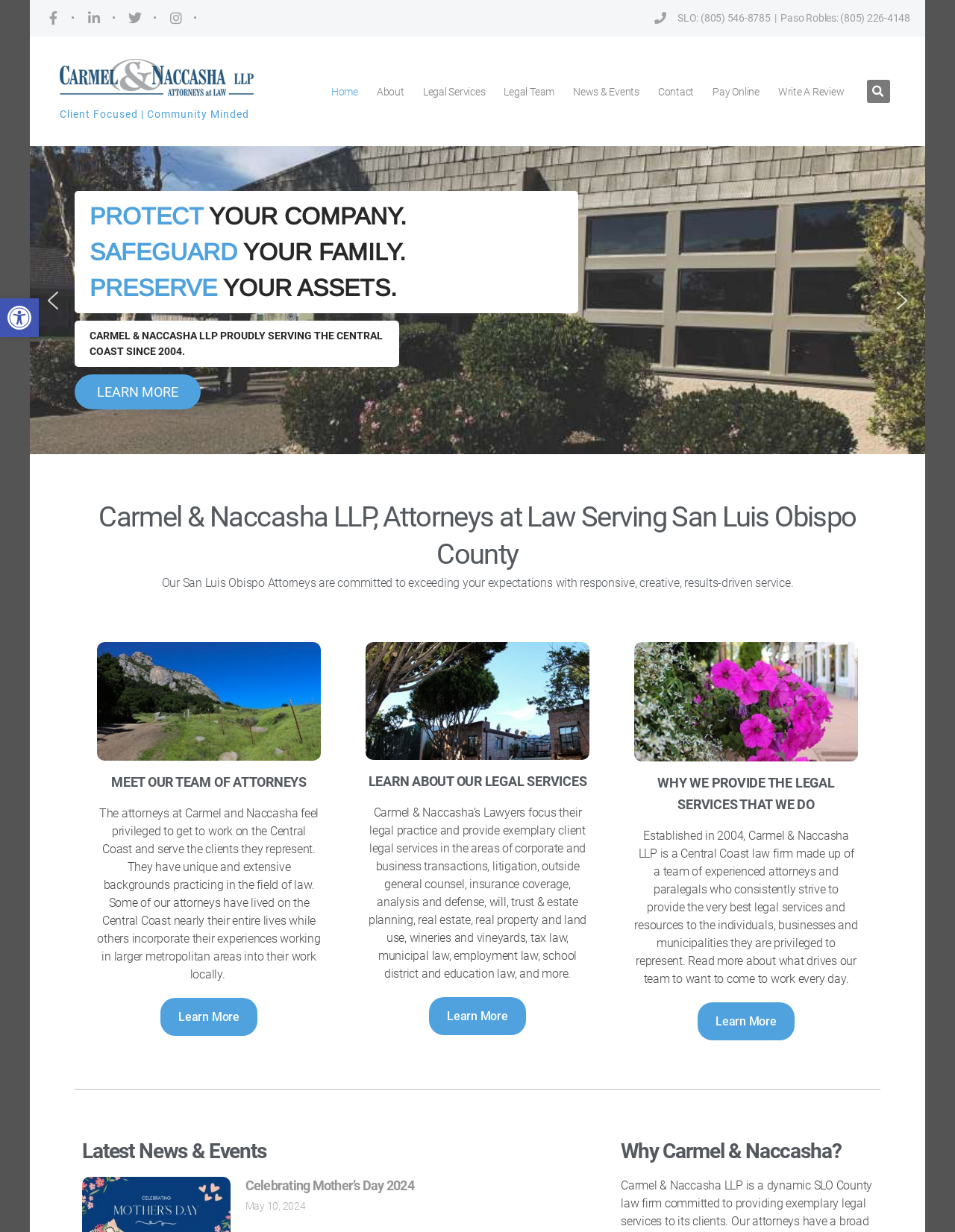Please answer the following query using a single word or phrase: 
How many phone numbers are listed on the webpage?

2